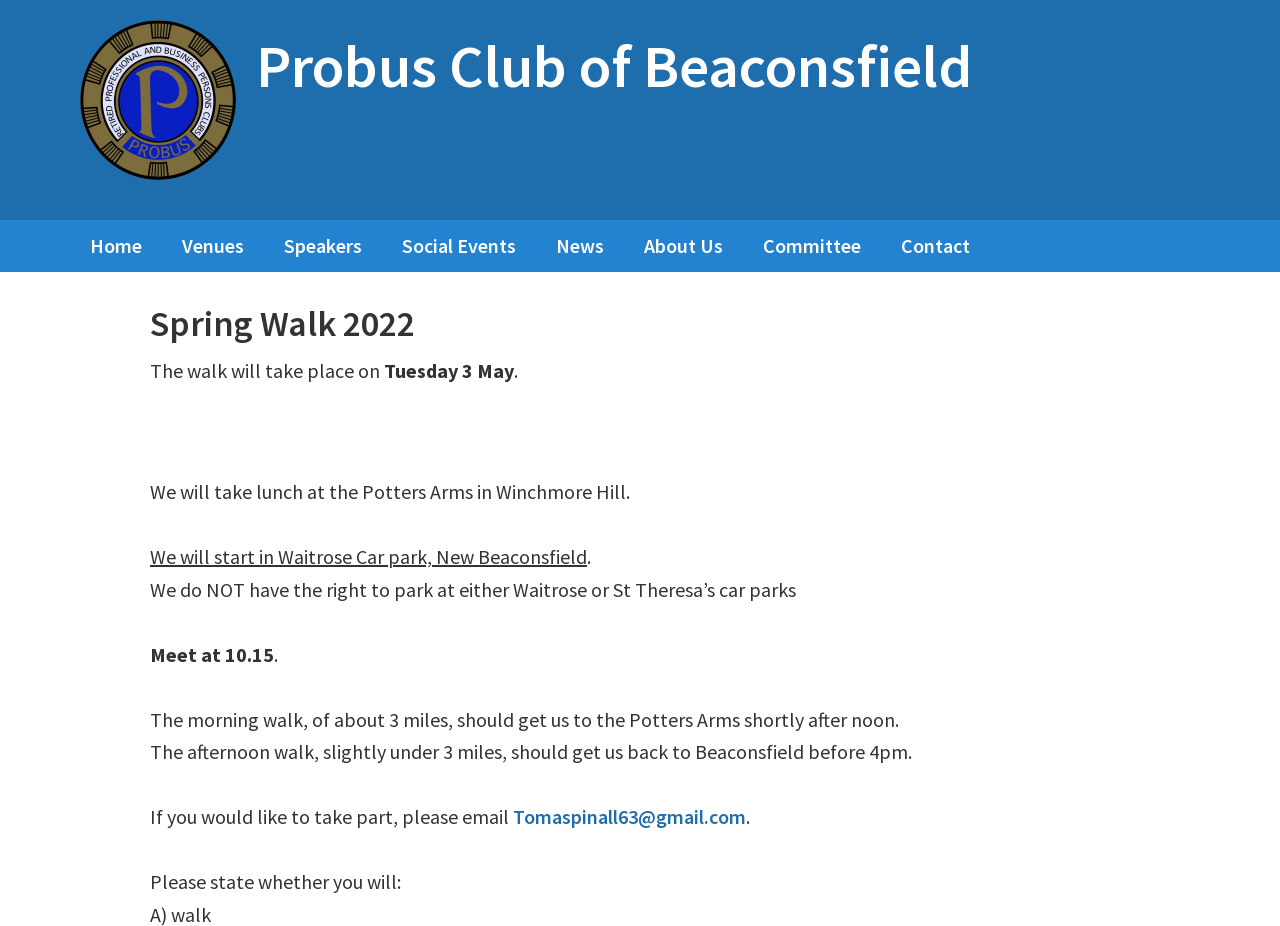What is the name of the pub where lunch will be taken?
Look at the image and construct a detailed response to the question.

I found the answer by analyzing the text content of the webpage, specifically the sentence 'We will take lunch at the Potters Arms in Winchmore Hill.' which mentions the name of the pub where lunch will be taken.